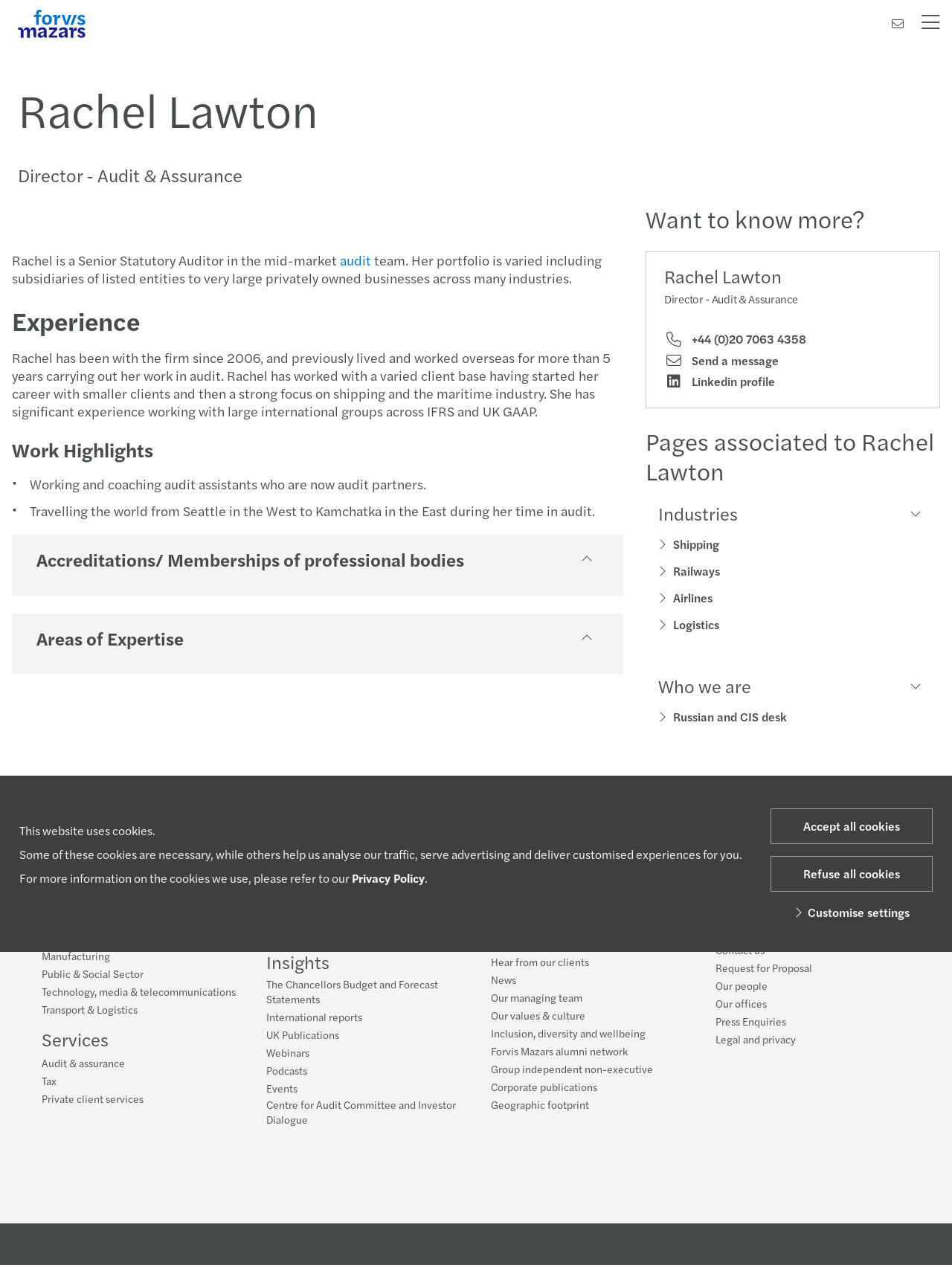Find the bounding box coordinates for the HTML element described as: "Industries". The coordinates should consist of four float values between 0 and 1, i.e., [left, top, right, bottom].

[0.044, 0.655, 0.127, 0.674]